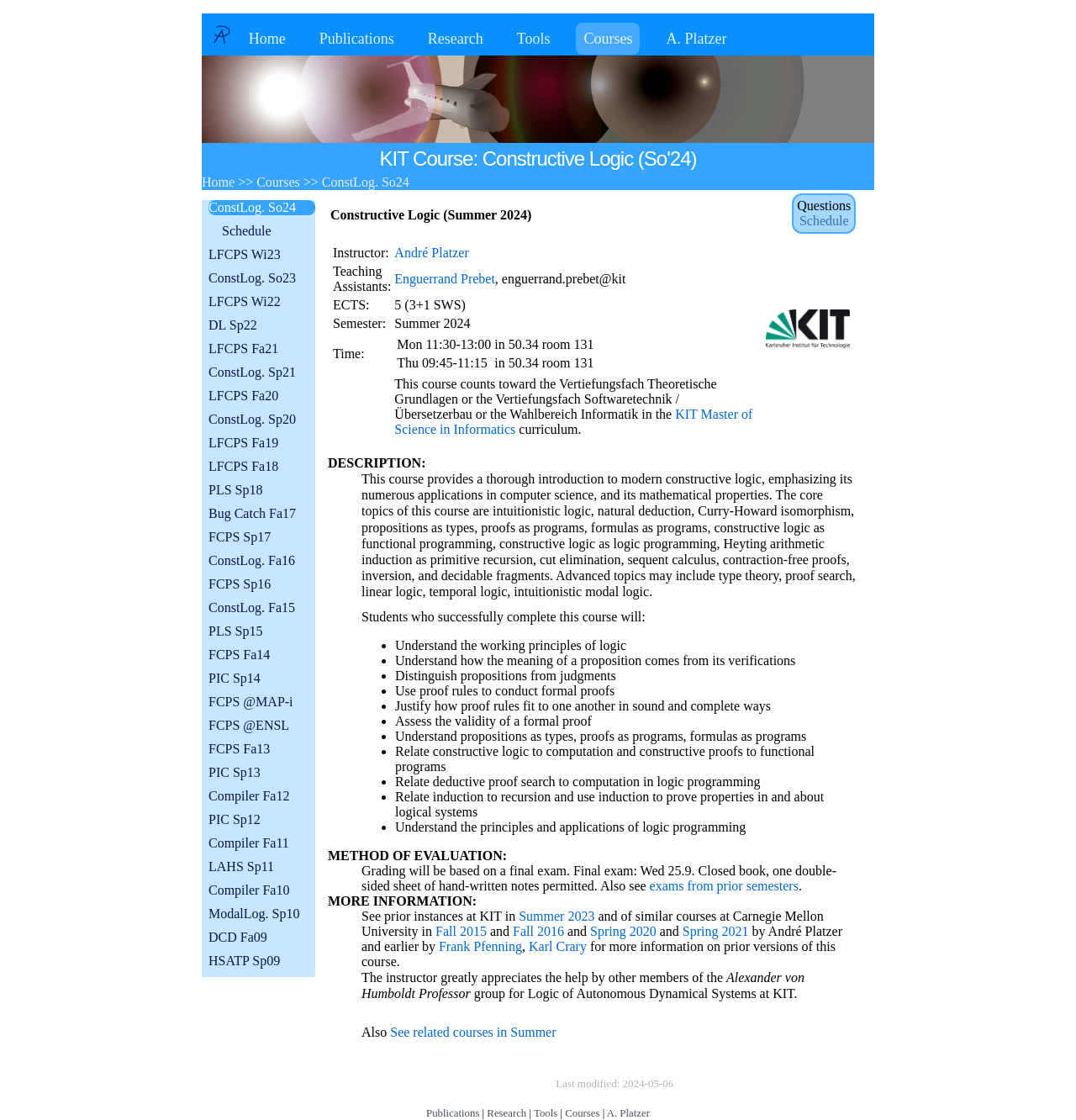Based on the element description, predict the bounding box coordinates (top-left x, top-left y, bottom-right x, bottom-right y) for the UI element in the screenshot: 2002

None